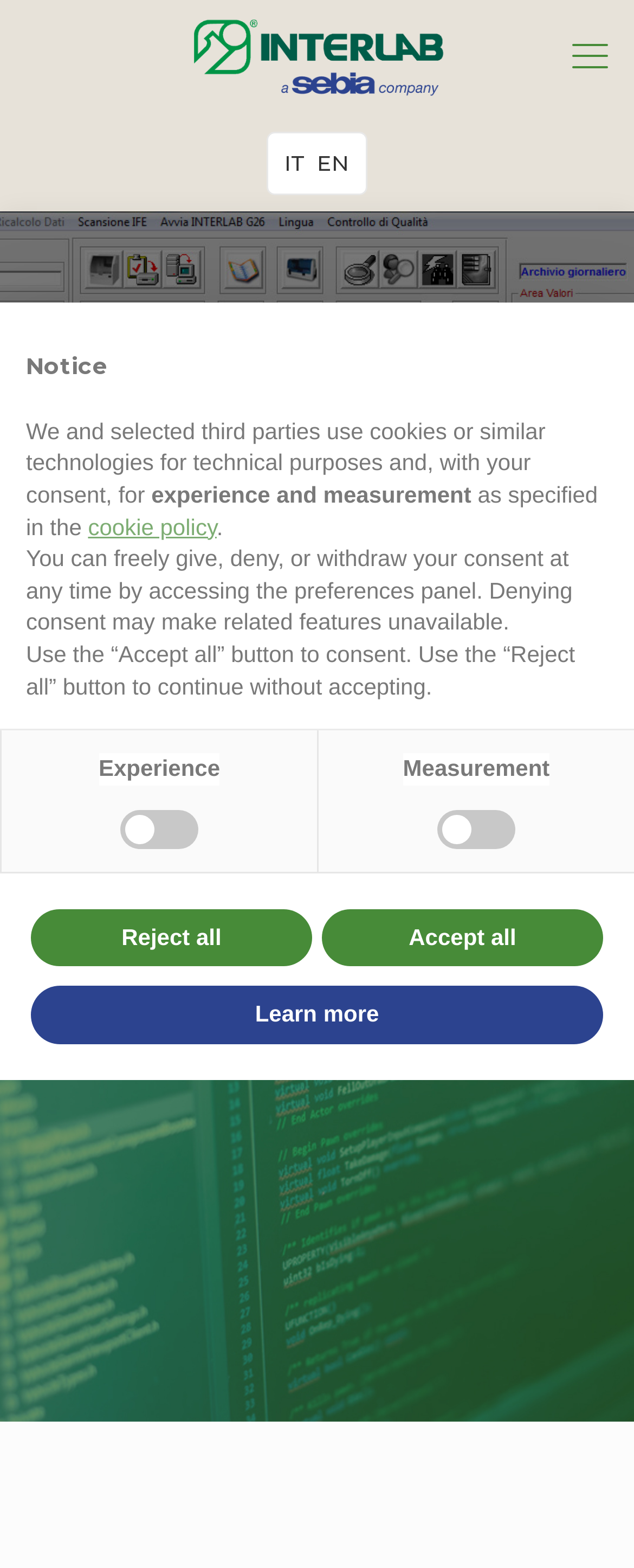Give an extensive and precise description of the webpage.

The webpage is titled "Software - Interlab" and has a heading "Interlab" at the top left corner. Below the heading, there is a link with the same text "Interlab" that spans most of the width of the page. On the top right corner, there is a small icon represented by "\ue960". 

In the middle of the page, there are two language options, "IT" and "EN", placed side by side. Below these options, there is a large heading "SOFTWARE" followed by another heading "THE NEW ELFOLAB GENERATION". 

A paragraph of text explains that Elfolab is a new multi-platform software for managing patient data on Interlab G26 and Pretty devices. 

At the bottom of the page, there is a notice dialog with a heading "Notice". The notice contains a block of text explaining the use of cookies and similar technologies for technical purposes and with the user's consent for experience and measurement. There are links to the cookie policy and buttons to accept or reject all cookies. The notice also includes two checkboxes for "Experience" and "Measurement" and a "Learn more" button.